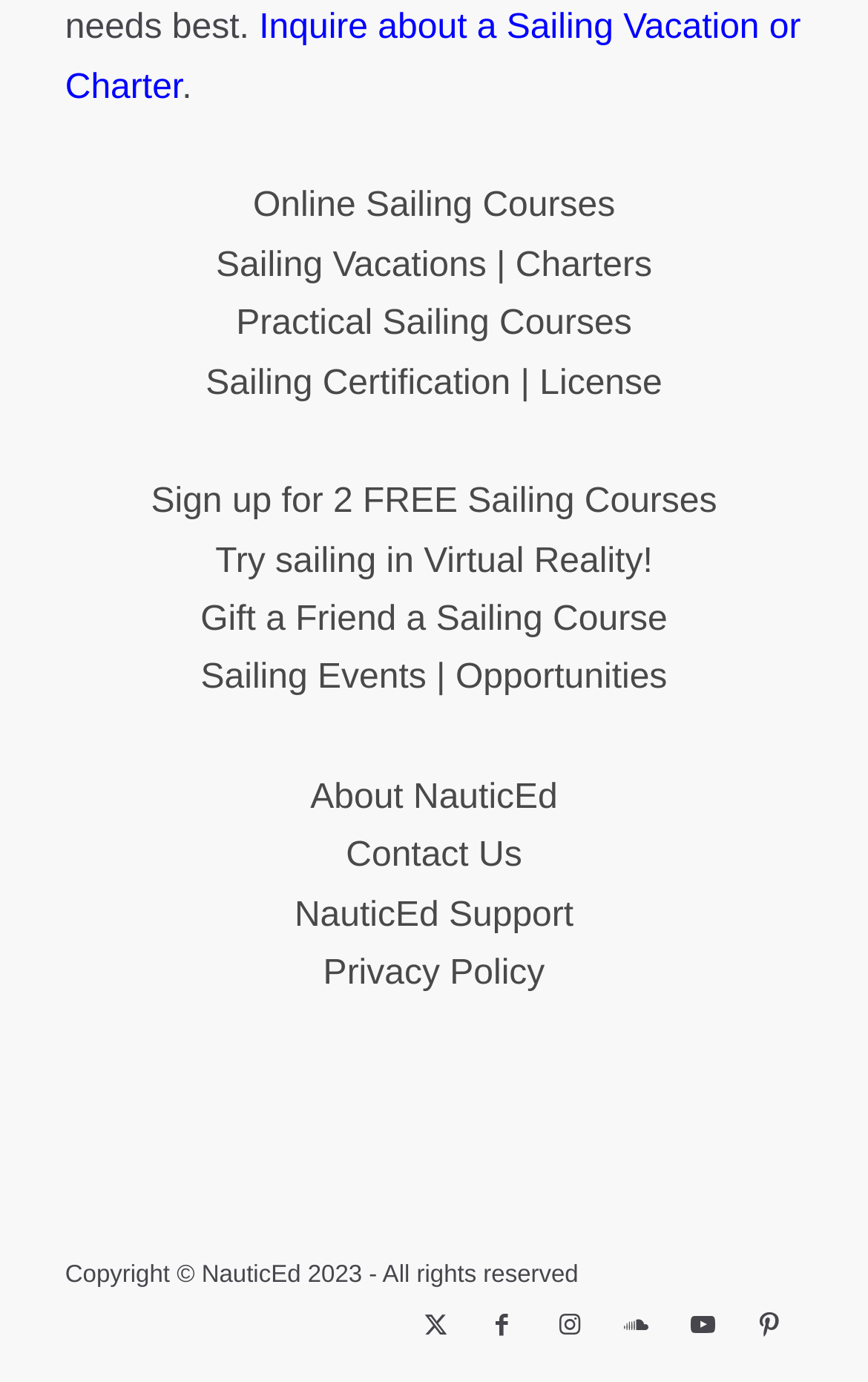Locate the bounding box coordinates of the element that should be clicked to fulfill the instruction: "Inquire about a sailing vacation or charter".

[0.075, 0.007, 0.923, 0.077]